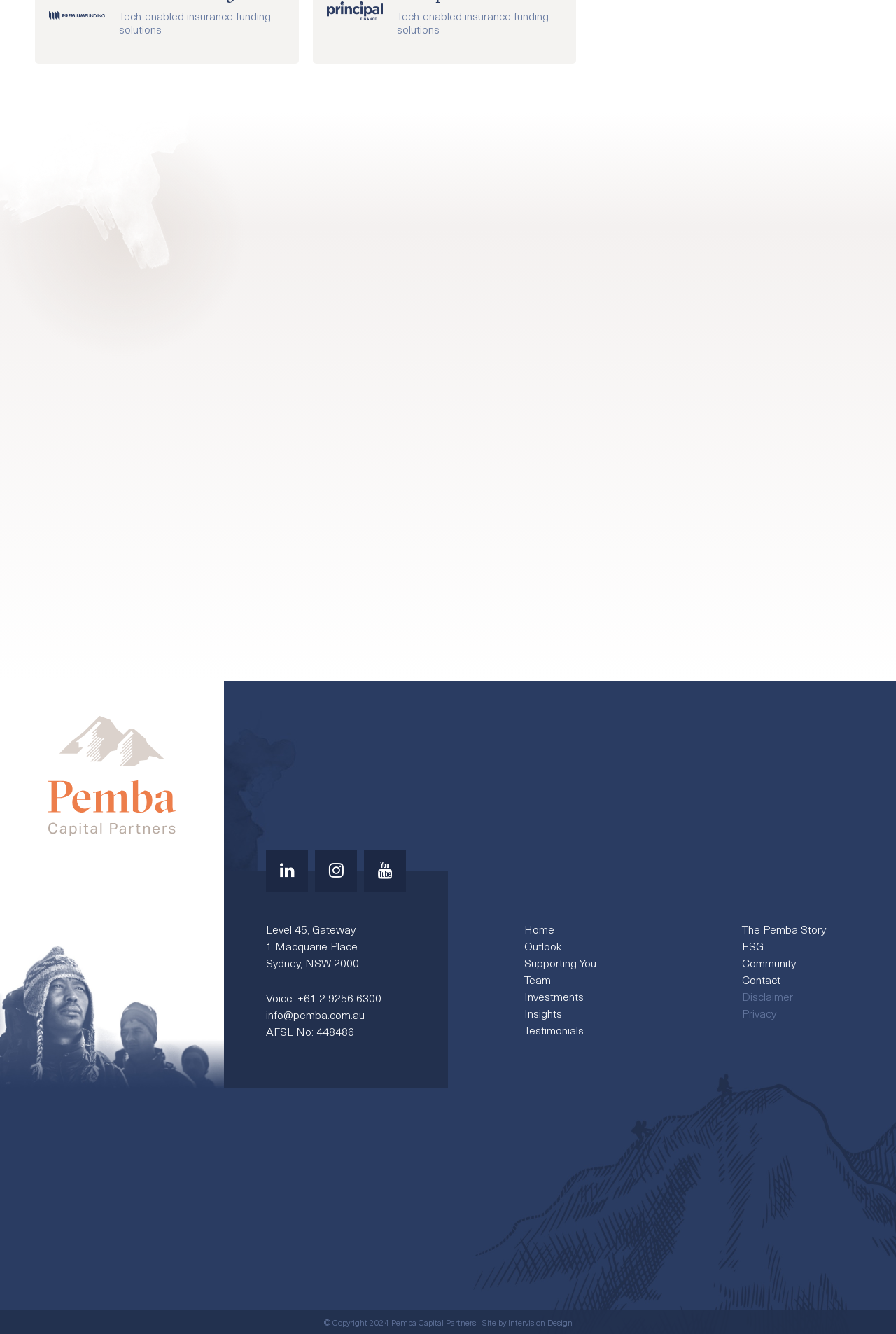Find the bounding box coordinates of the area that needs to be clicked in order to achieve the following instruction: "View Coverforce Insurance broking". The coordinates should be specified as four float numbers between 0 and 1, i.e., [left, top, right, bottom].

[0.34, 0.219, 0.66, 0.456]